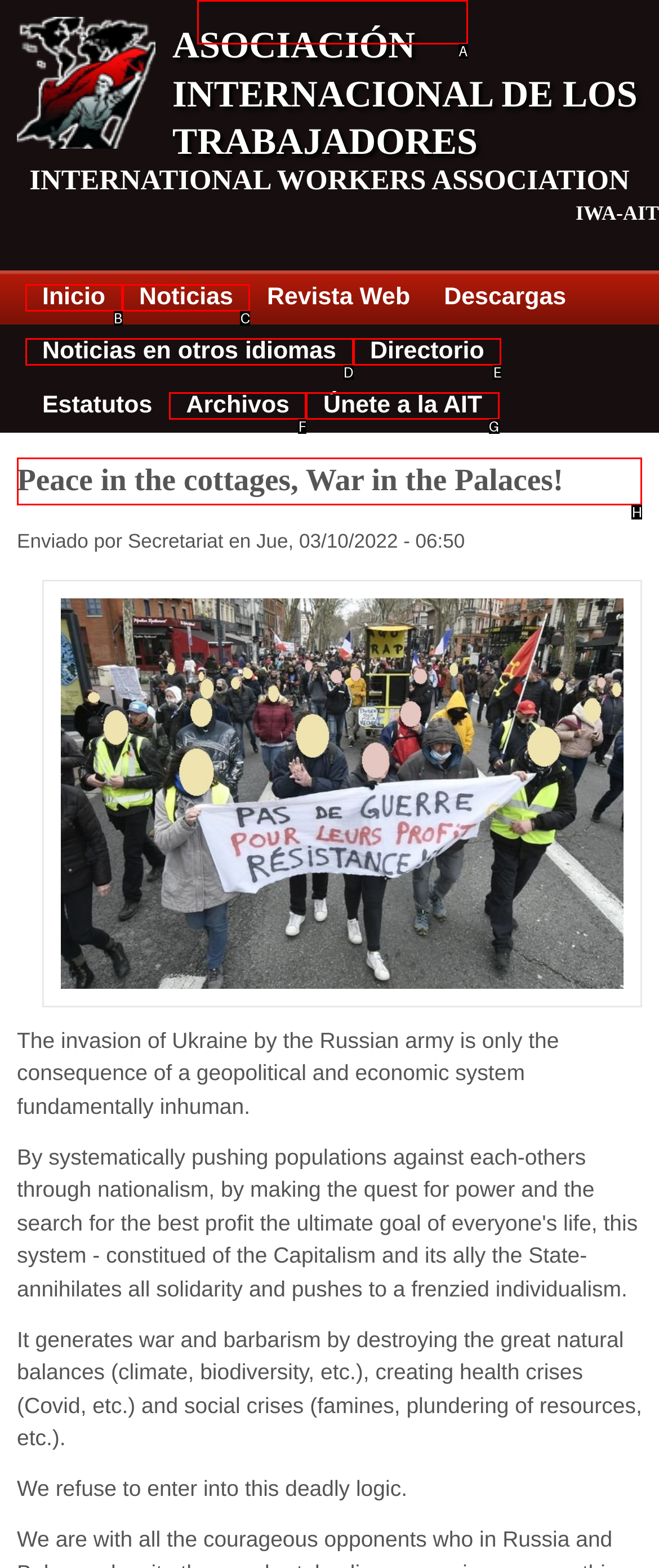Tell me the correct option to click for this task: Read the 'Peace in the cottages, War in the Palaces!' article
Write down the option's letter from the given choices.

H